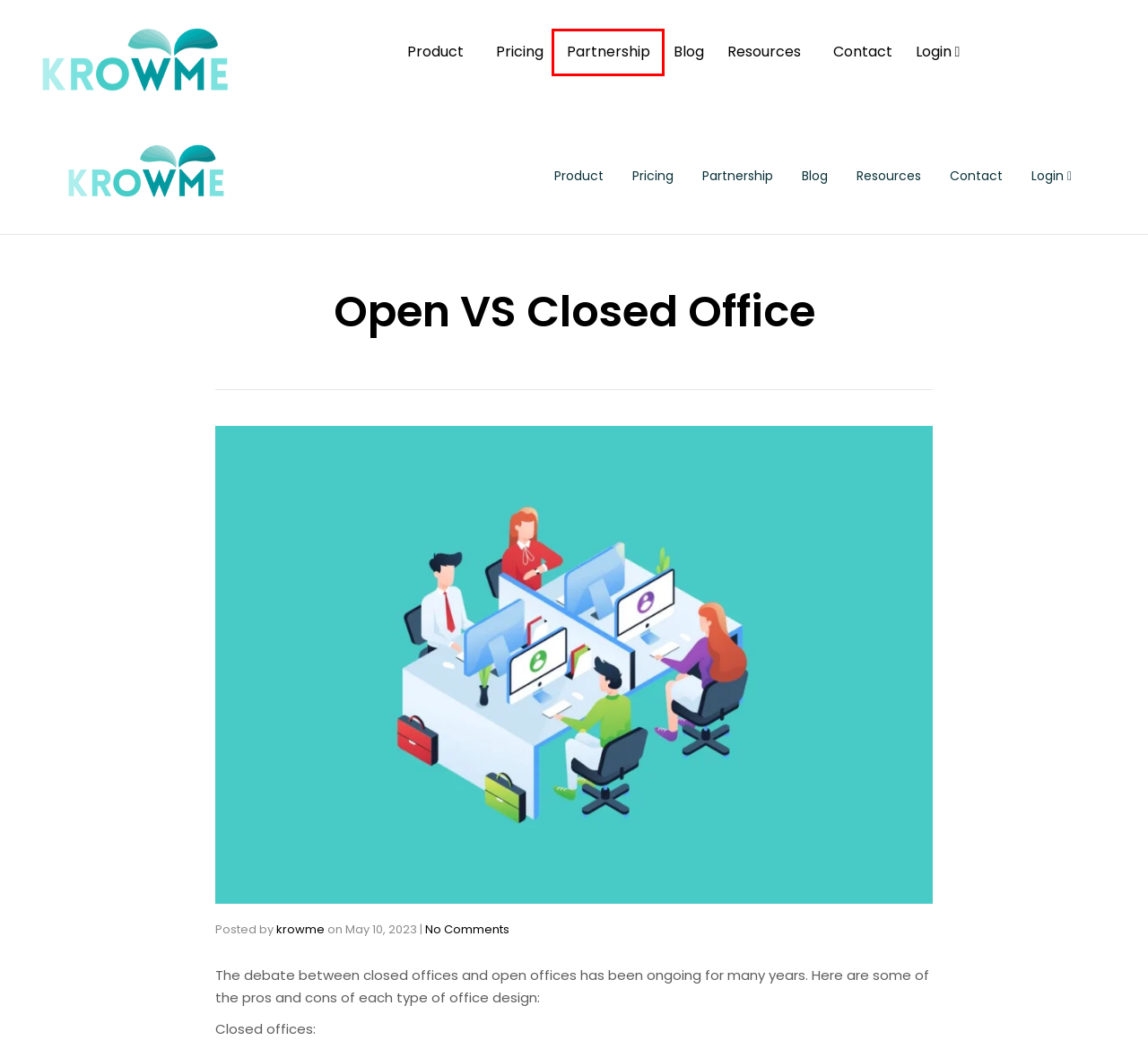After examining the screenshot of a webpage with a red bounding box, choose the most accurate webpage description that corresponds to the new page after clicking the element inside the red box. Here are the candidates:
A. Contact Us - Krowme
B. Krowme - Low Cost HRMS Employee Self Service Software - Krowme
C. Pricing Plans - Krowme
D. Krowme
E. HRMS Products - Krowme
F. Blog - Krowme
G. Resources - Krowme
H. Partner With Us - Krowme

H